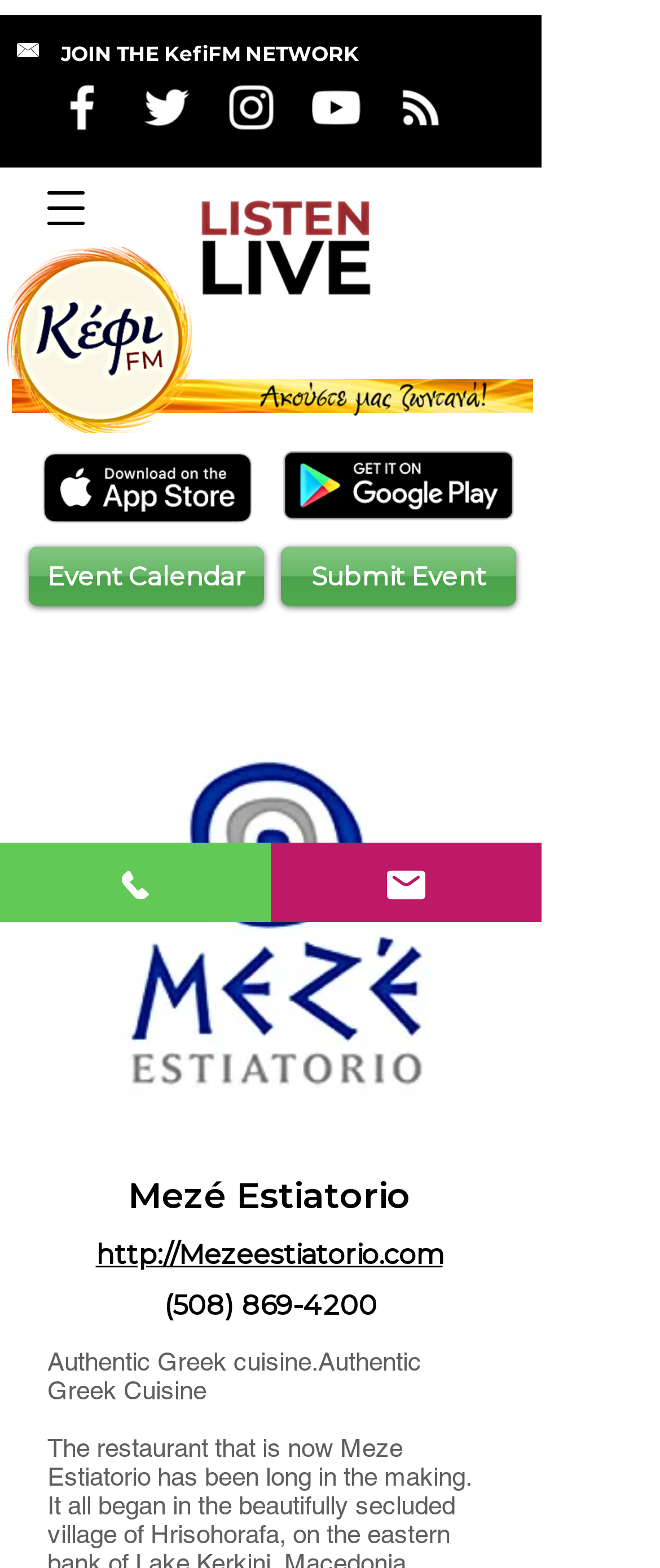Find the bounding box coordinates for the element that must be clicked to complete the instruction: "Visit the website". The coordinates should be four float numbers between 0 and 1, indicated as [left, top, right, bottom].

[0.145, 0.79, 0.671, 0.81]